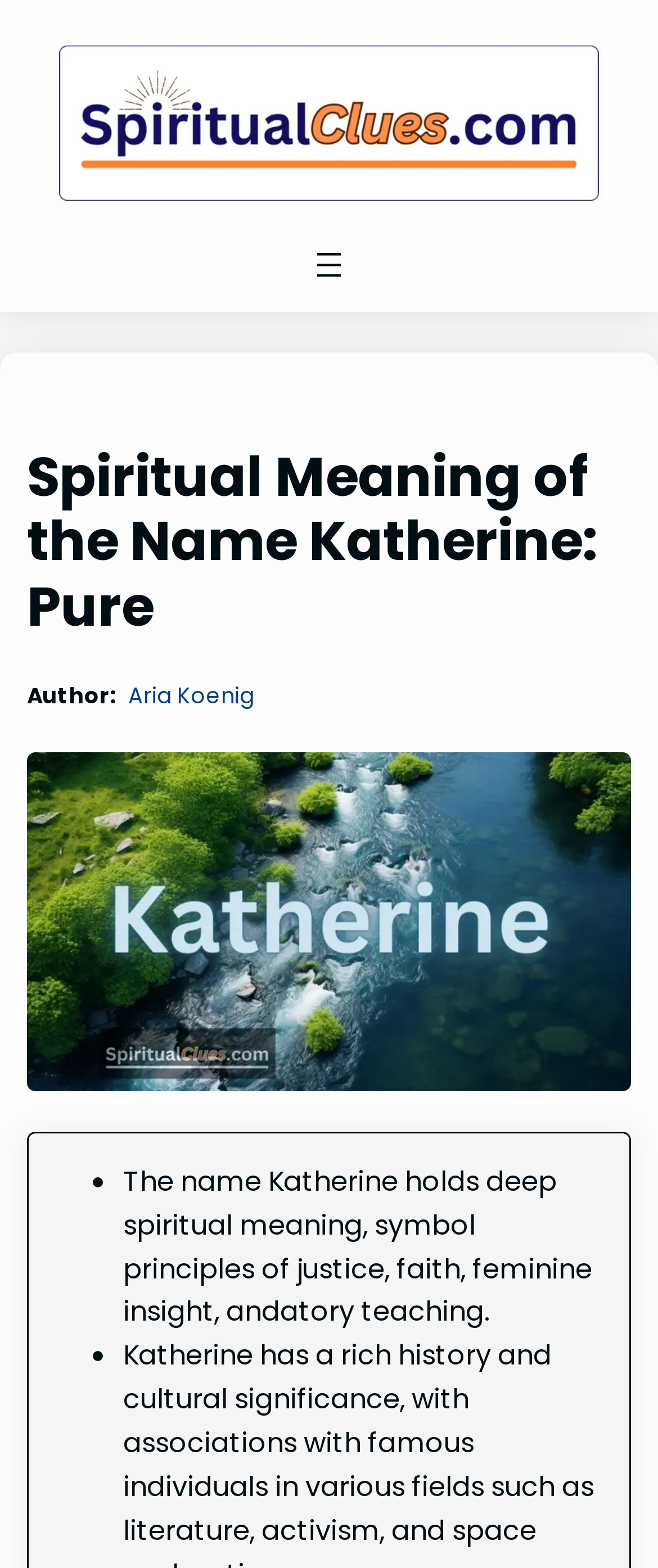With reference to the screenshot, provide a detailed response to the question below:
What is the bounding box coordinate of the image?

I found the bounding box coordinate of the image by looking at the coordinates of the figure element, which contains the image, and the coordinates are [0.041, 0.48, 0.959, 0.696].